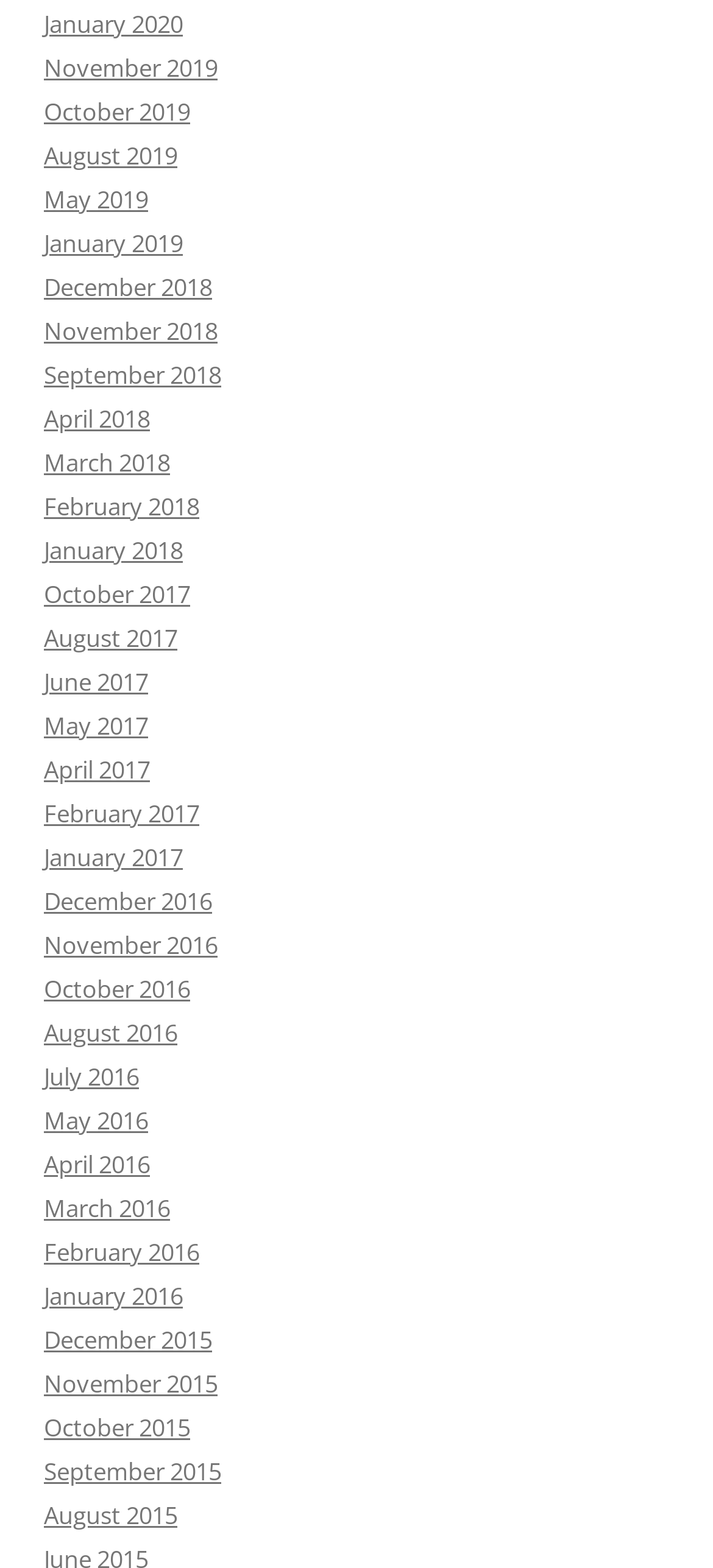What is the vertical position of 'November 2019' relative to 'October 2019'?
Refer to the image and respond with a one-word or short-phrase answer.

Below